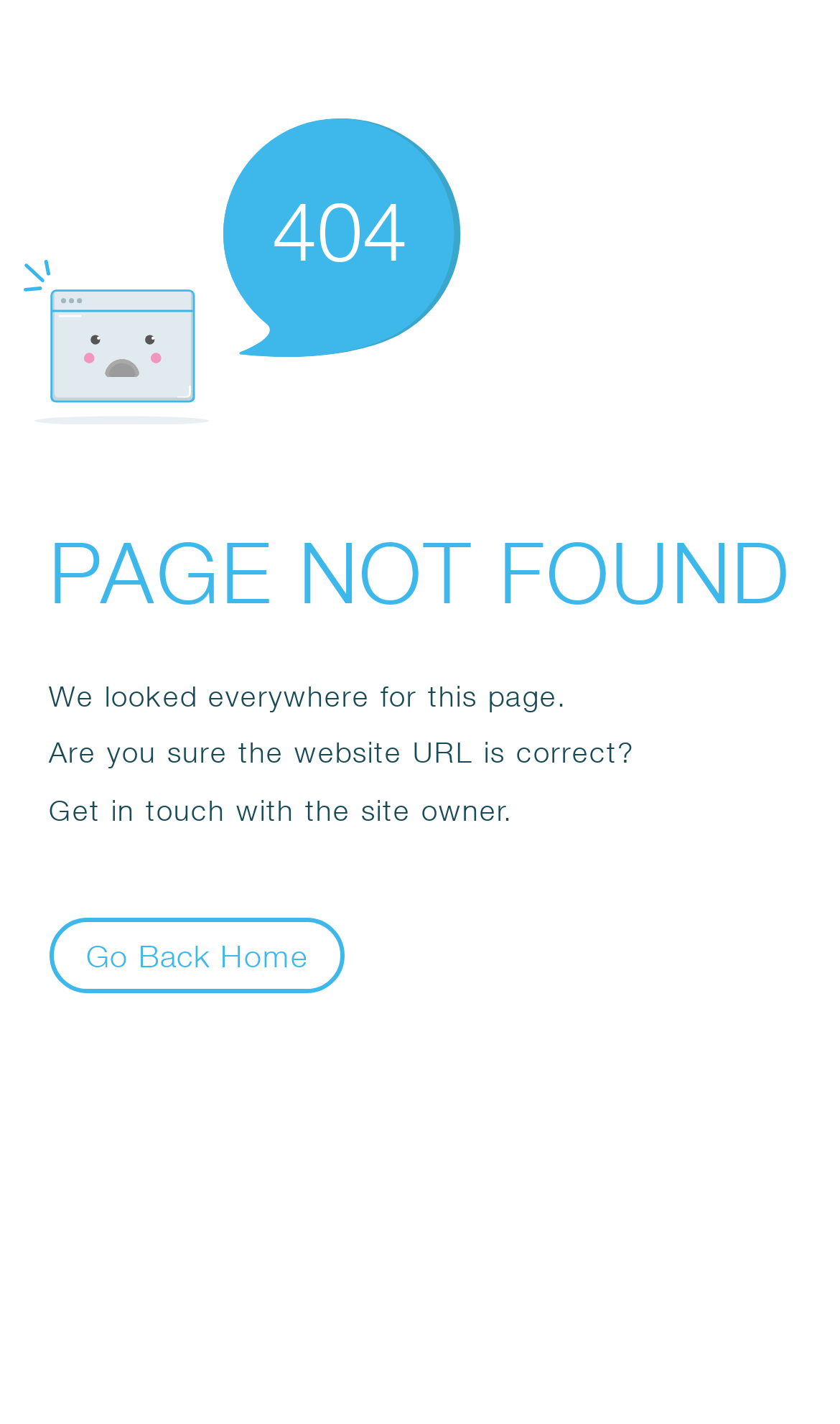What is the error code displayed?
Use the screenshot to answer the question with a single word or phrase.

404